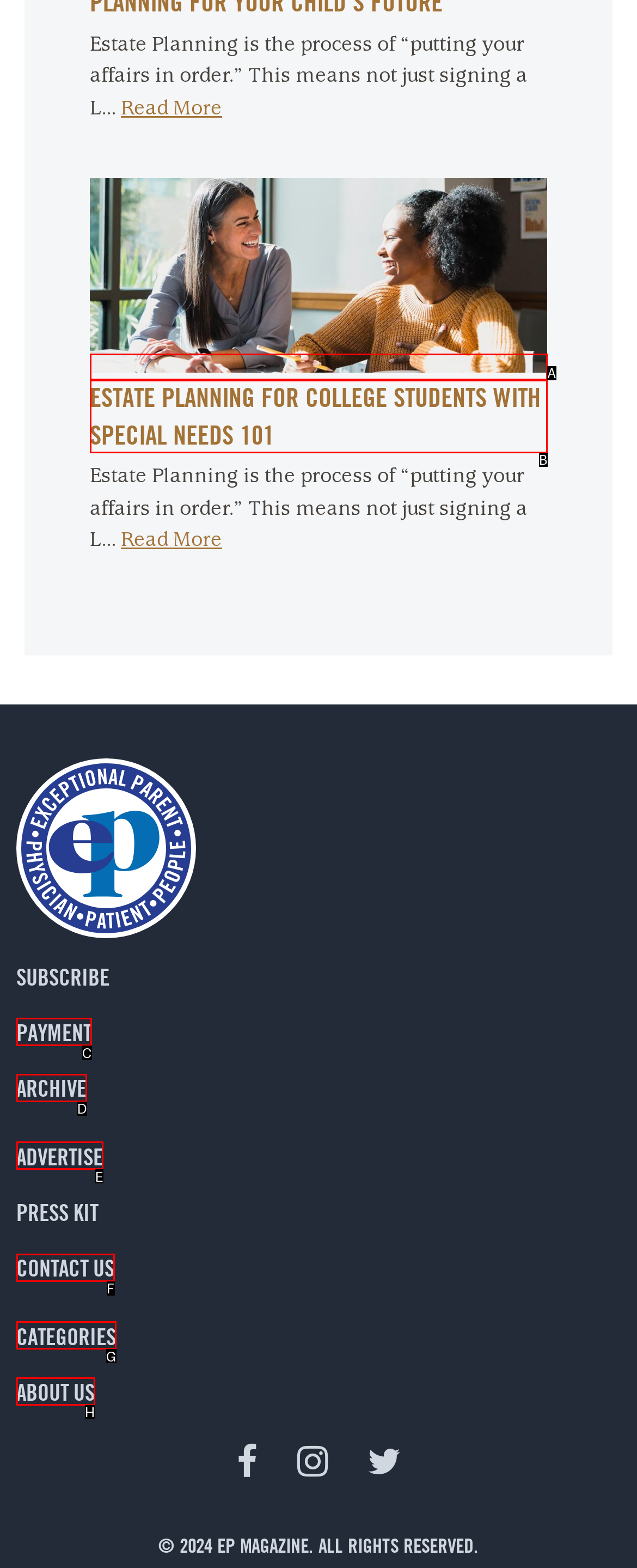Based on the given description: X, identify the correct option and provide the corresponding letter from the given choices directly.

None